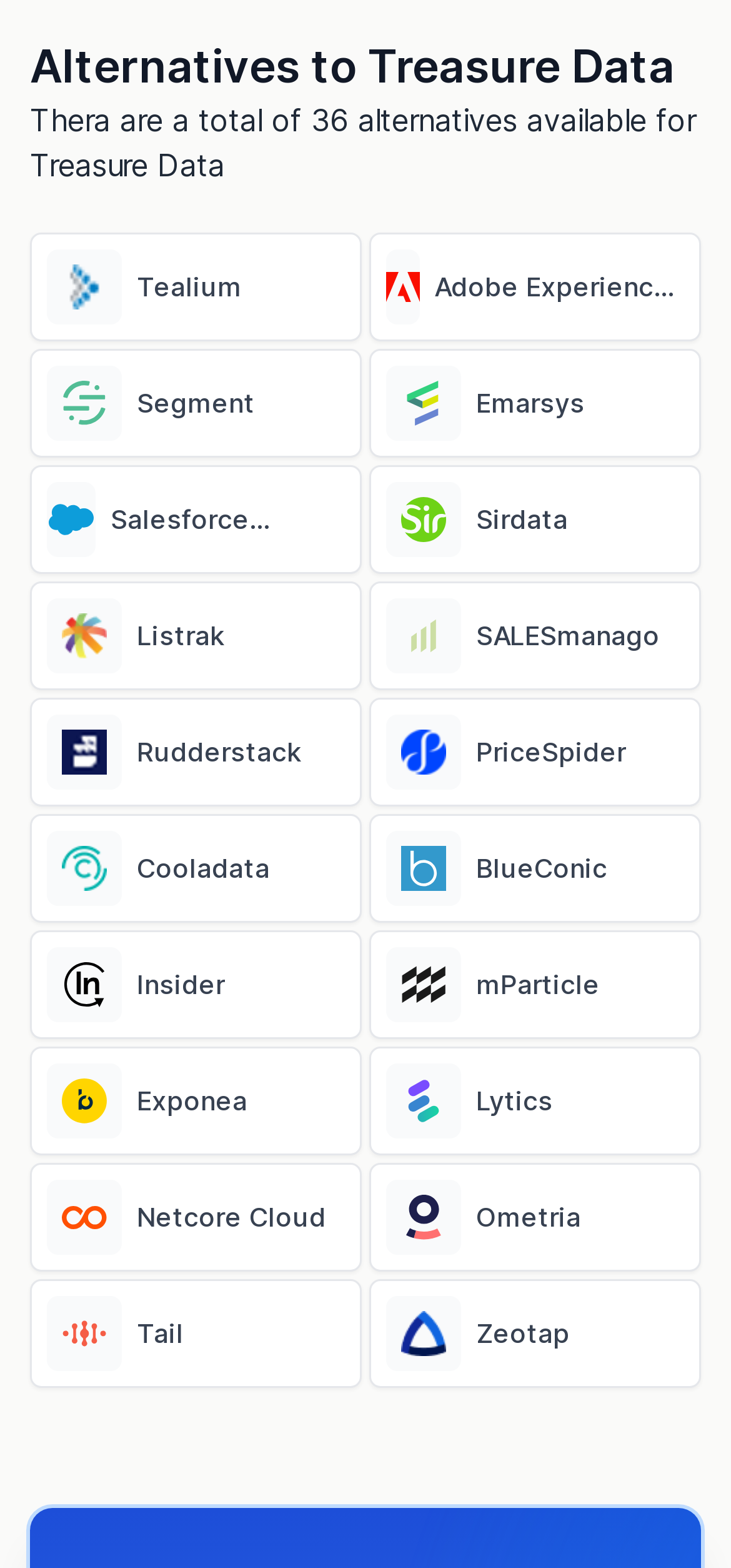Are all alternatives listed with an image?
Please use the visual content to give a single word or phrase answer.

Yes